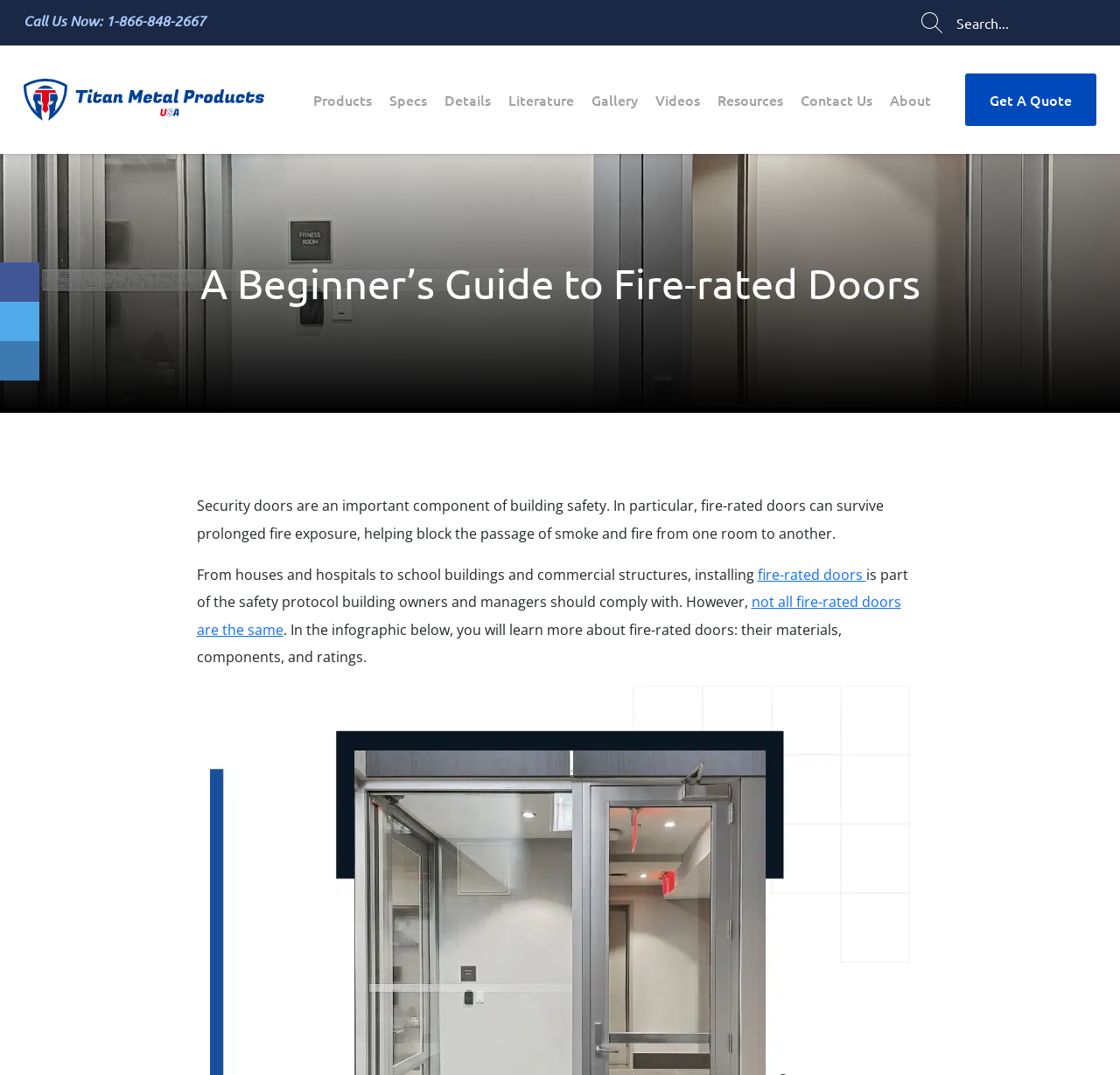What is the purpose of the search bar on this webpage?
Please elaborate on the answer to the question with detailed information.

I found the answer by looking at the top-right corner of the webpage, where there is a search bar with no placeholder text, suggesting that it can be used to search for products or resources related to fire-rated doors.